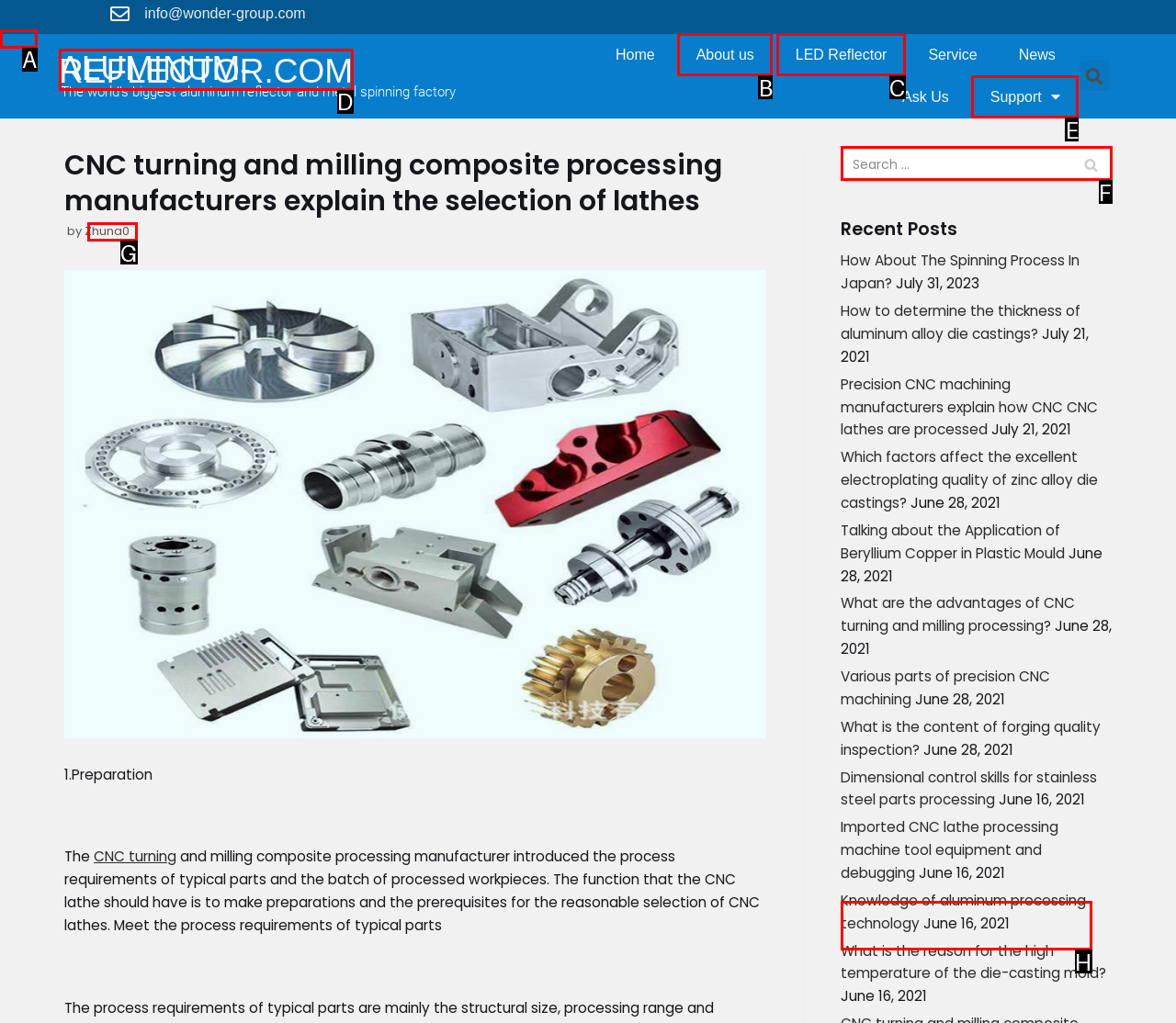Tell me which one HTML element best matches the description: The Heart Healer: After PTSD Answer with the option's letter from the given choices directly.

None